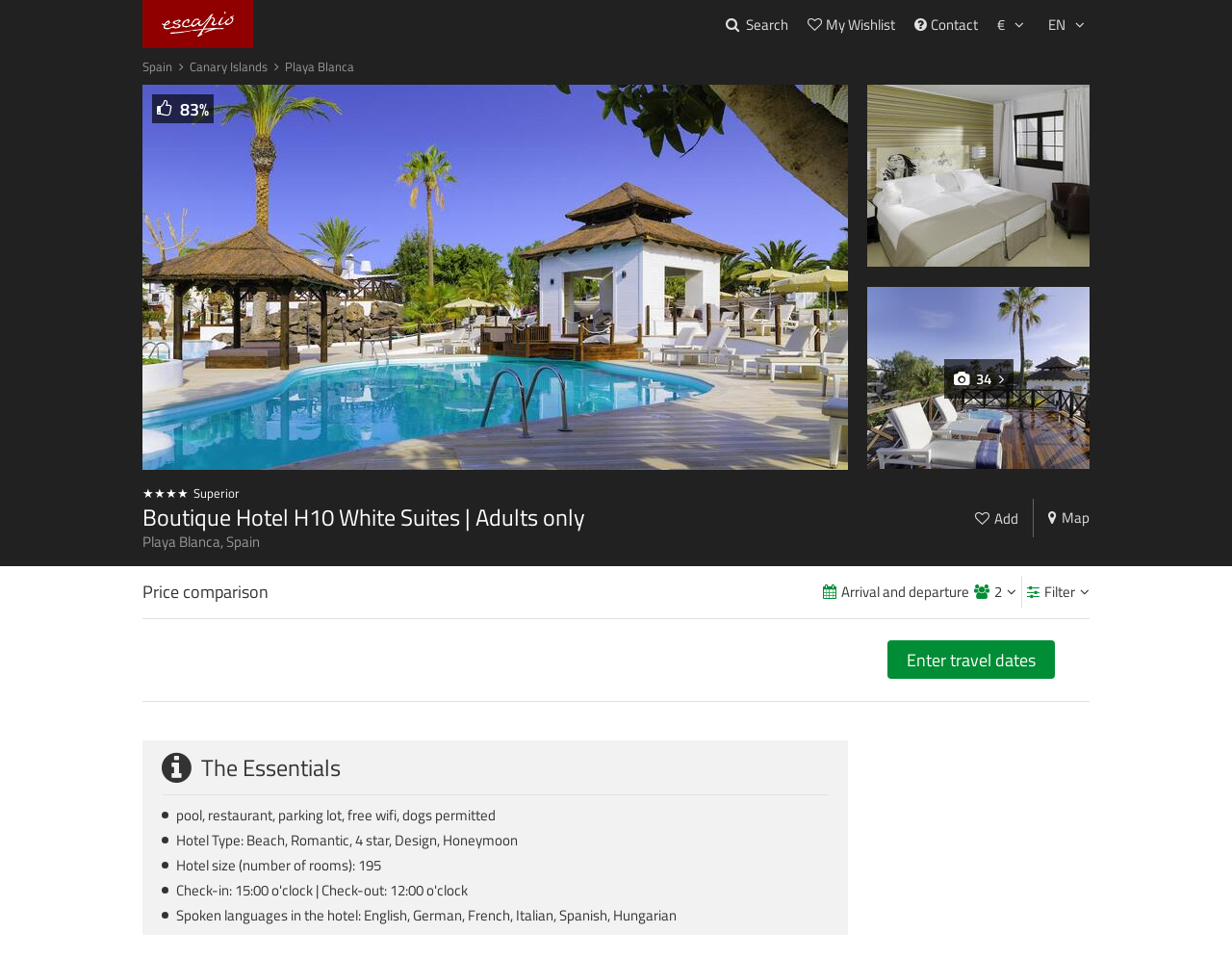Please identify the primary heading of the webpage and give its text content.

Boutique Hotel H10 White Suites | Adults only